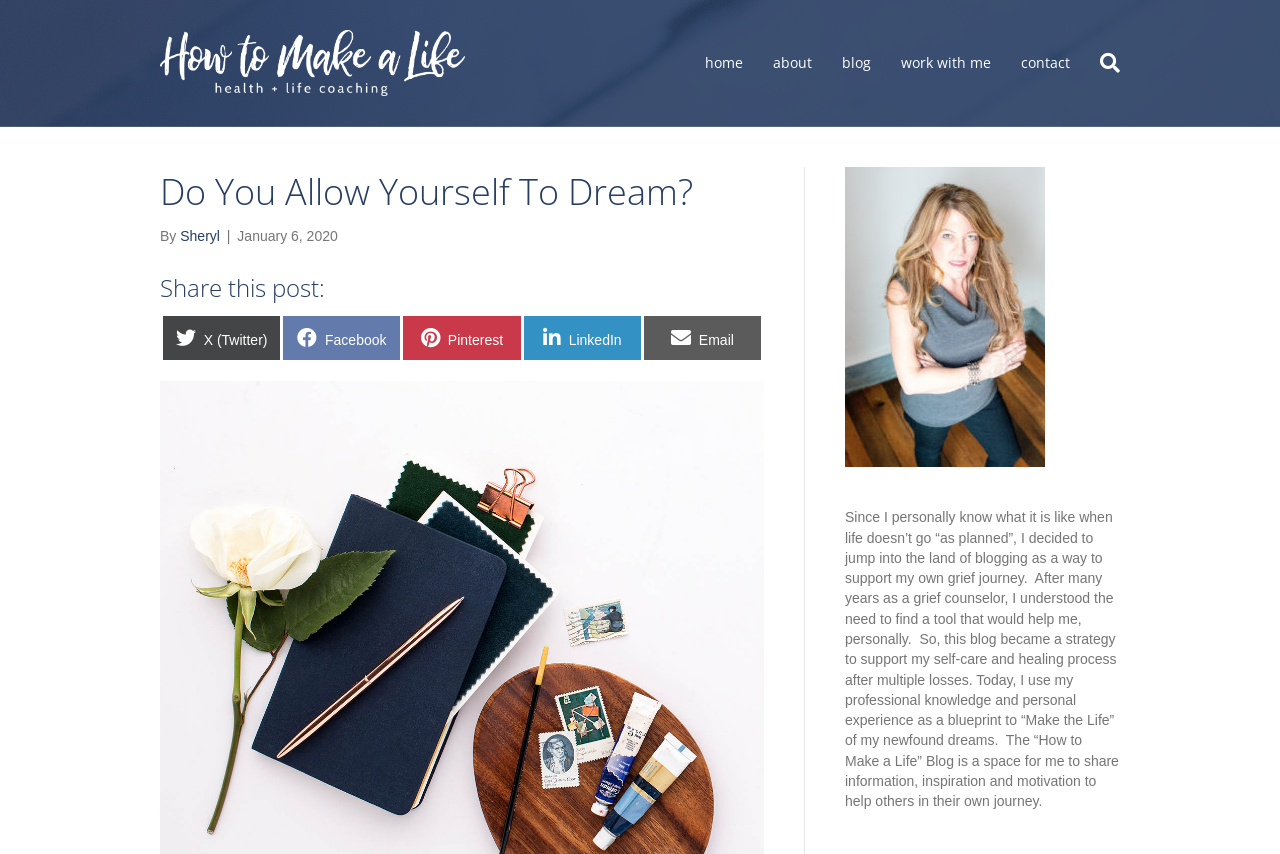Give a succinct answer to this question in a single word or phrase: 
What is the author of the blog post?

Sheryl